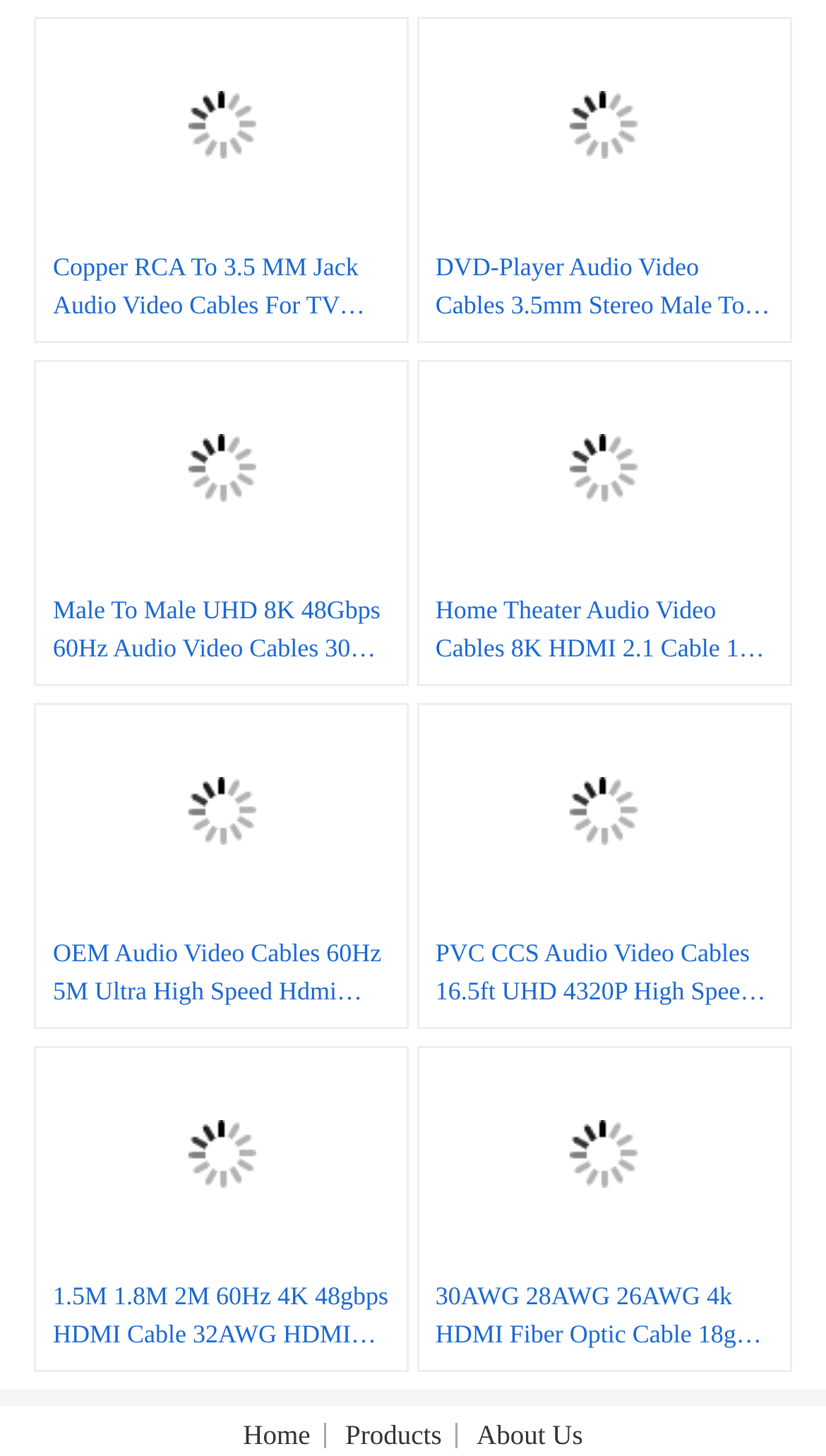How many images are there on this webpage?
Answer the question based on the image using a single word or a brief phrase.

8